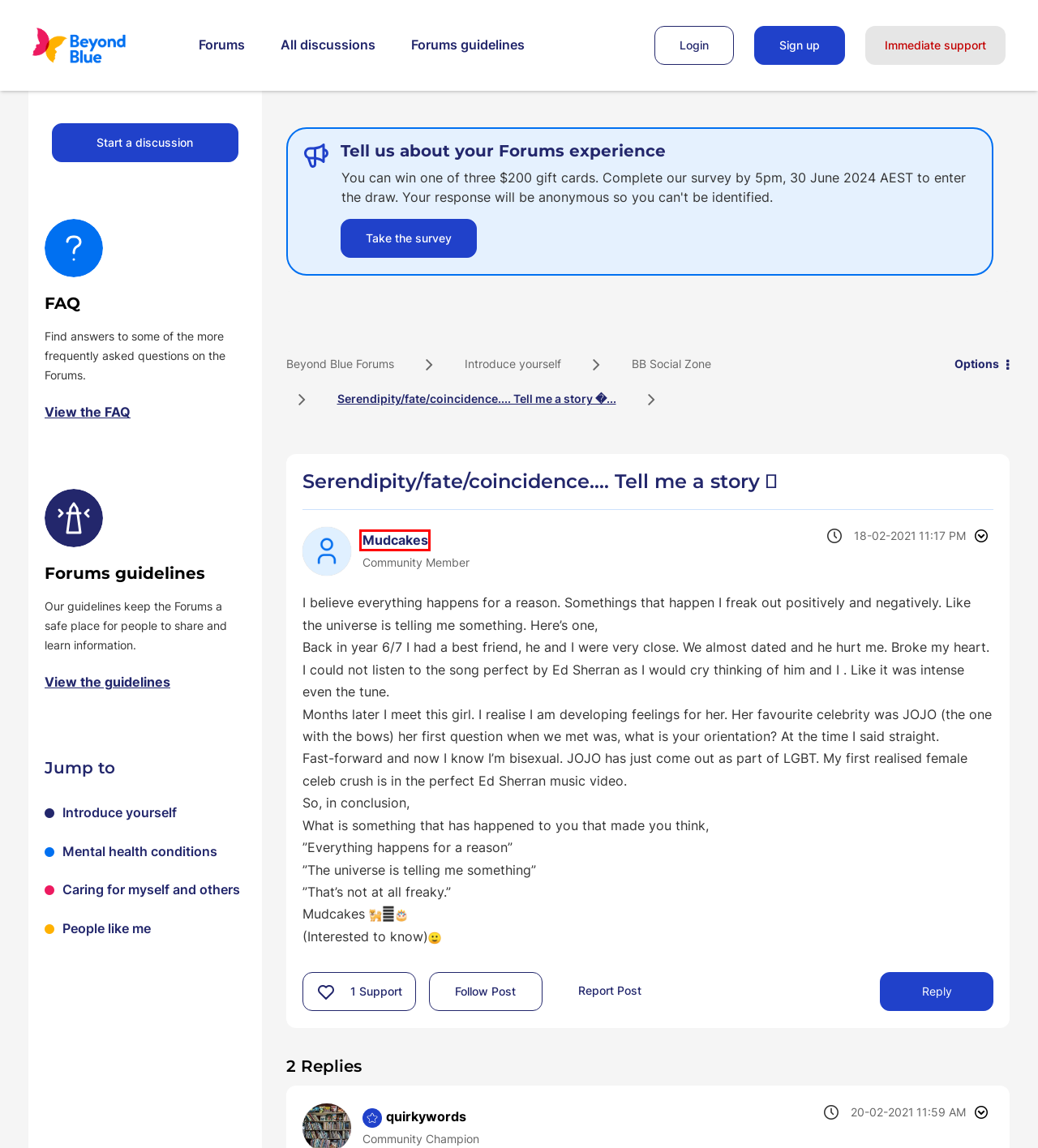Using the screenshot of a webpage with a red bounding box, pick the webpage description that most accurately represents the new webpage after the element inside the red box is clicked. Here are the candidates:
A. About quirkywords - Beyond Blue Forums
B. About Mudcakes - Beyond Blue Forums
C. Serendipity/fate/coincidence.... Tell me a story ?... - Beyond Blue Forums - 505475
D. Site map - Beyond Blue - Beyond Blue
E. Forums Survey
F. Urgent Help - Beyond Blue - Beyond Blue
G. Stay In Touch With Us
H. Beyond Blue | 24/7 Support for Anxiety, Depression and Suicide Prevention - Beyond Blue

B